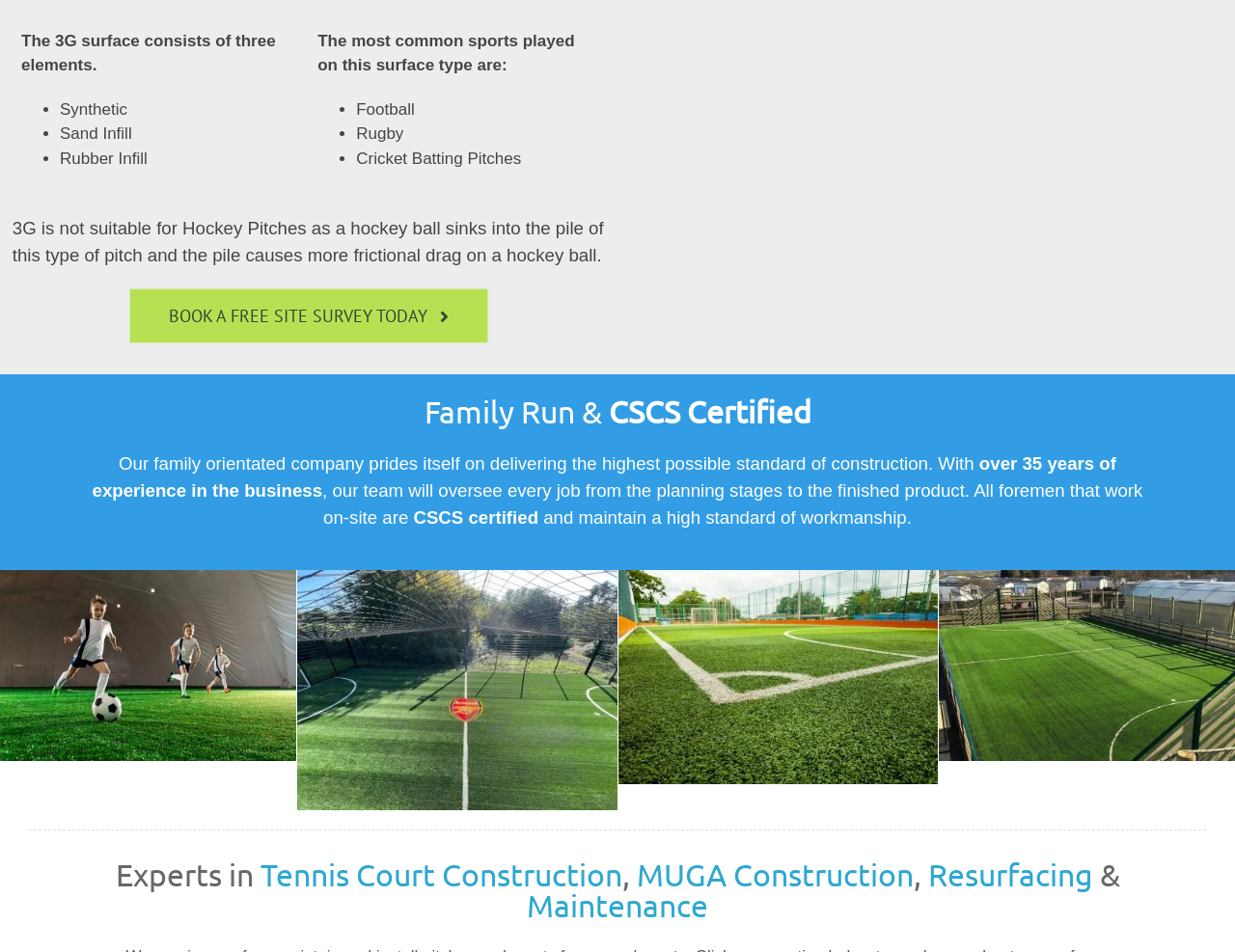Find the bounding box coordinates for the HTML element specified by: "Go to Top".

[0.904, 0.613, 0.941, 0.648]